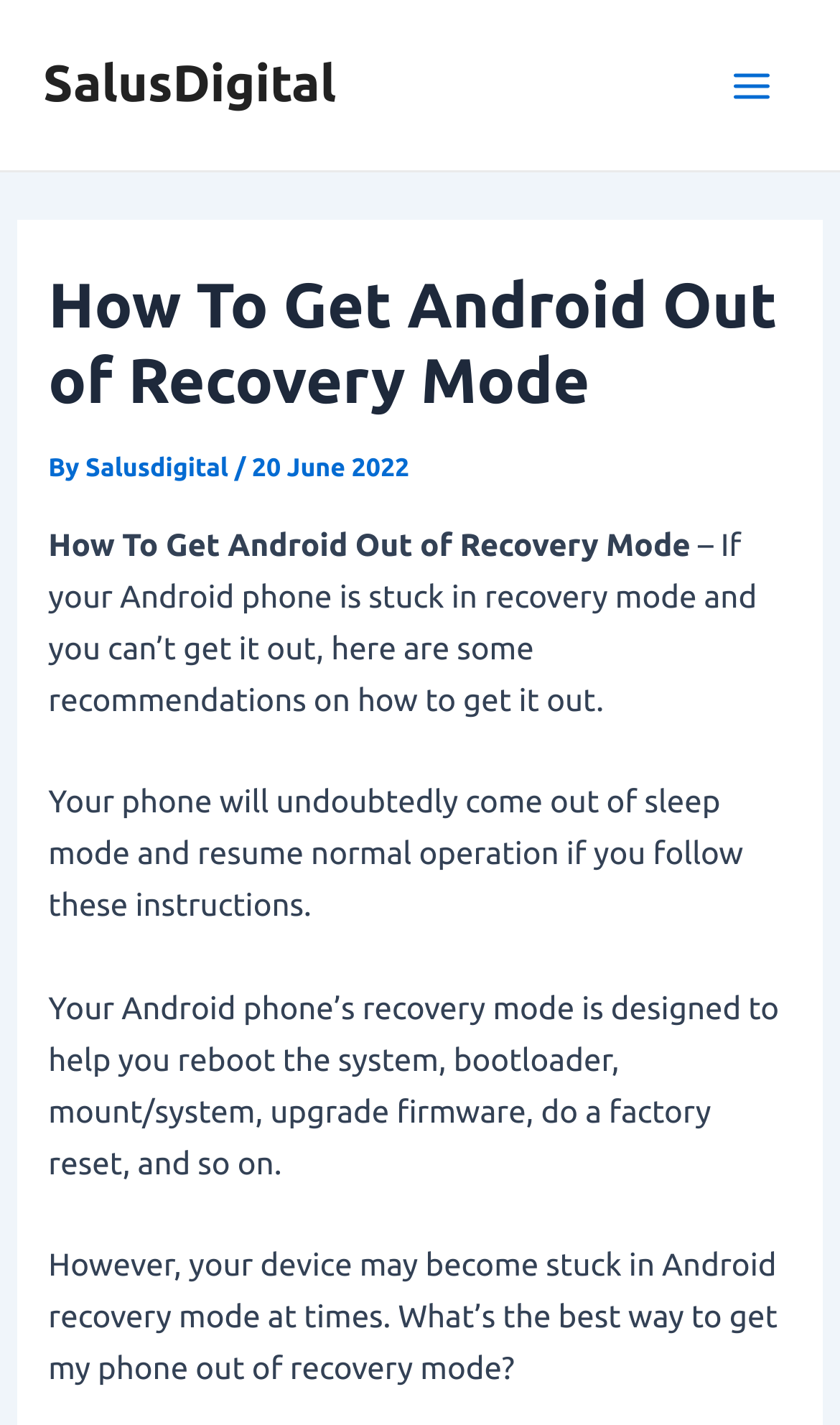Describe all the significant parts and information present on the webpage.

The webpage is about providing guidance on how to get an Android phone out of recovery mode. At the top left, there is a link to "SalusDigital" and a button labeled "Main Menu" at the top right. Below the button, there is an image, and next to it, a header section that contains the title "How To Get Android Out of Recovery Mode" in a large font, followed by the author "Salusdigital" and the date "20 June 2022".

The main content of the webpage is divided into four paragraphs. The first paragraph summarizes the purpose of the recovery mode and the problem of getting stuck in it. The second paragraph provides a brief overview of the solution, stating that following the instructions will help the phone come out of sleep mode and resume normal operation. The third paragraph explains the functions of the recovery mode, including rebooting the system, upgrading firmware, and doing a factory reset. The fourth paragraph poses a question, "What's the best way to get my phone out of recovery mode?", which is likely to be answered in the subsequent content.